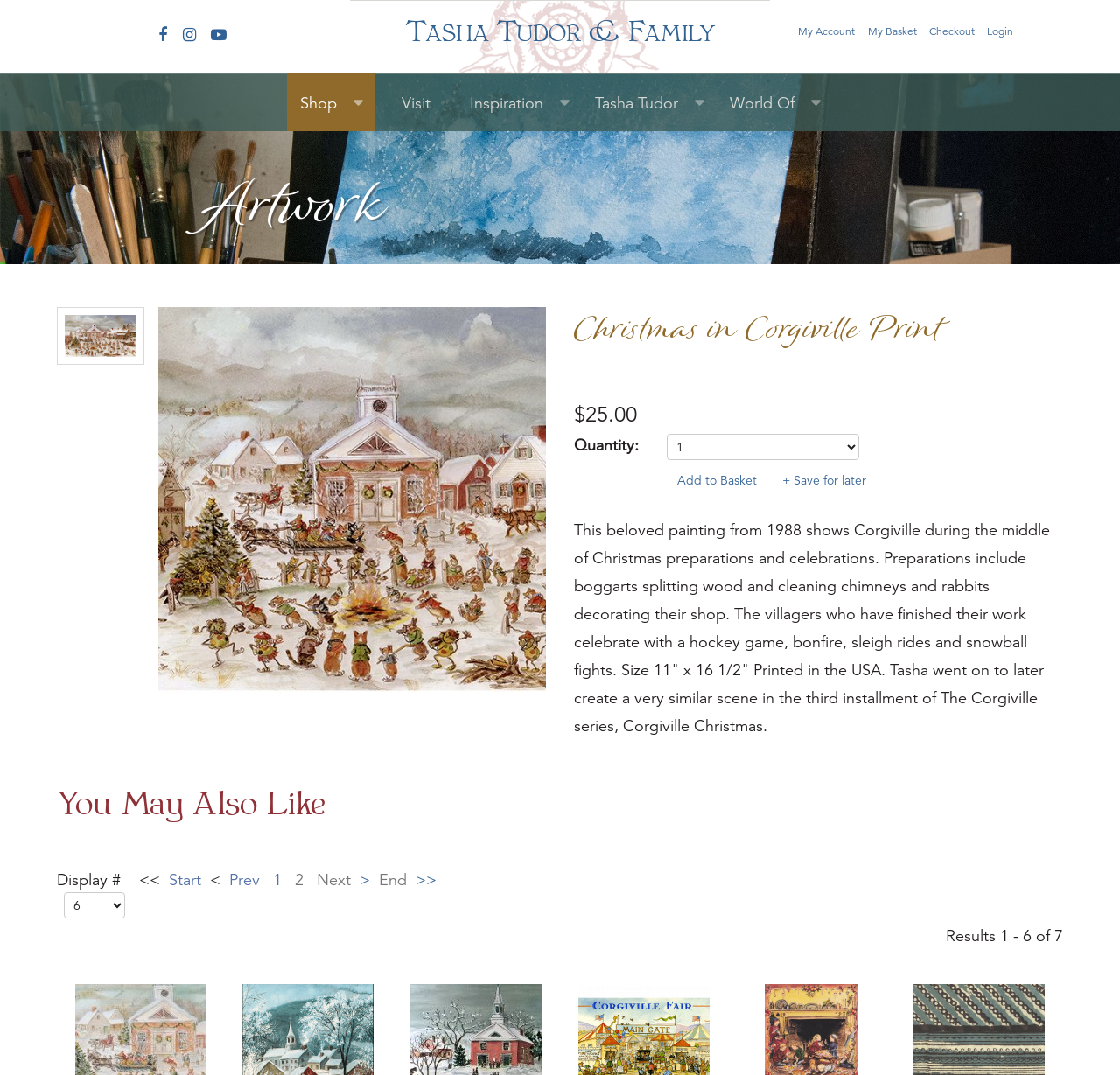Identify the bounding box coordinates necessary to click and complete the given instruction: "View Christmas in Corgiville Print details".

[0.512, 0.286, 0.949, 0.327]